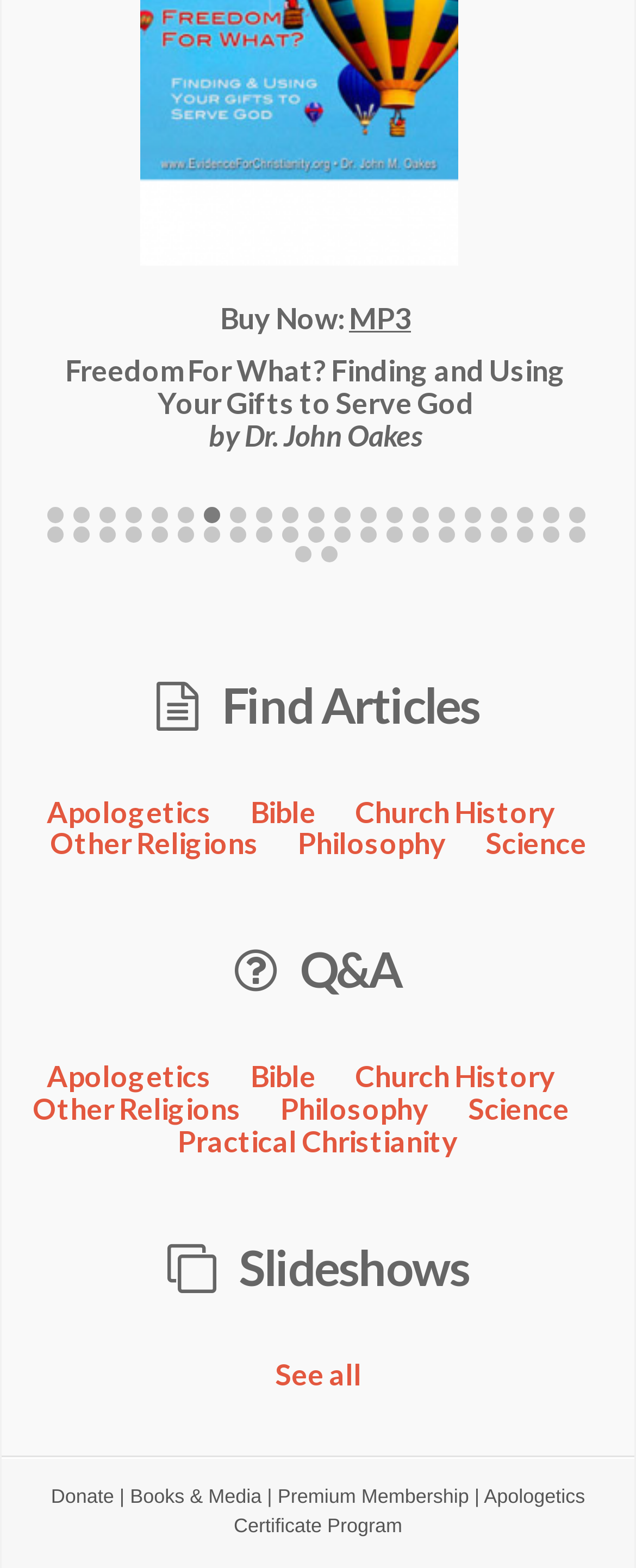Respond to the question with just a single word or phrase: 
What is the last link in the footer section?

Apologetics Certificate Program